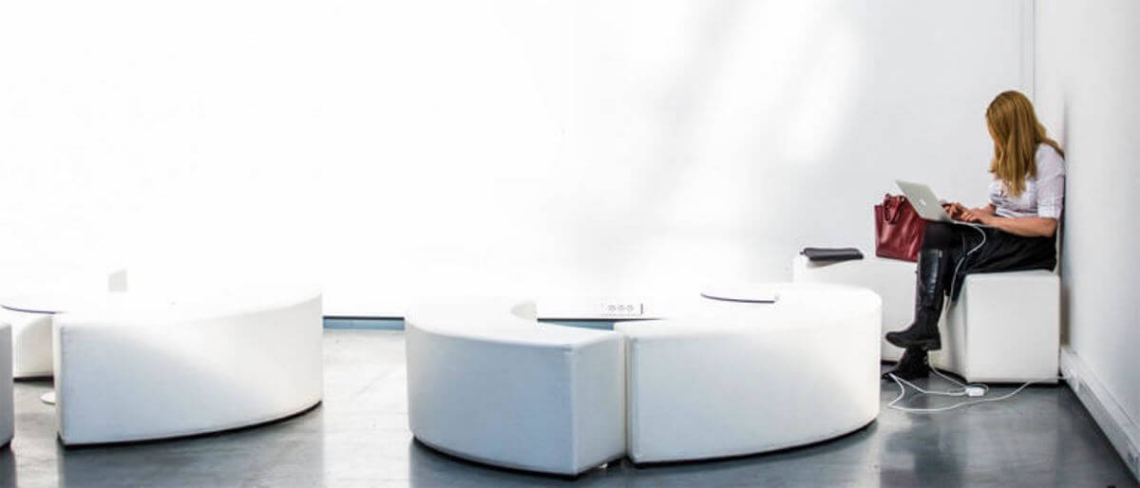Offer a detailed explanation of the image.

In a minimalist and modern setting, a woman sits comfortably in a stylish white lounge, deeply engaged in her studies while using a laptop. The space features sleek, white seating that complements the bright, open atmosphere filled with natural light. Nearby, a red handbag rests beside her, adding a pop of color to the otherwise neutral palette. This scene captures the essence of focused learning, perfect for intermediate and advanced students of the German language seeking online resources and courses.